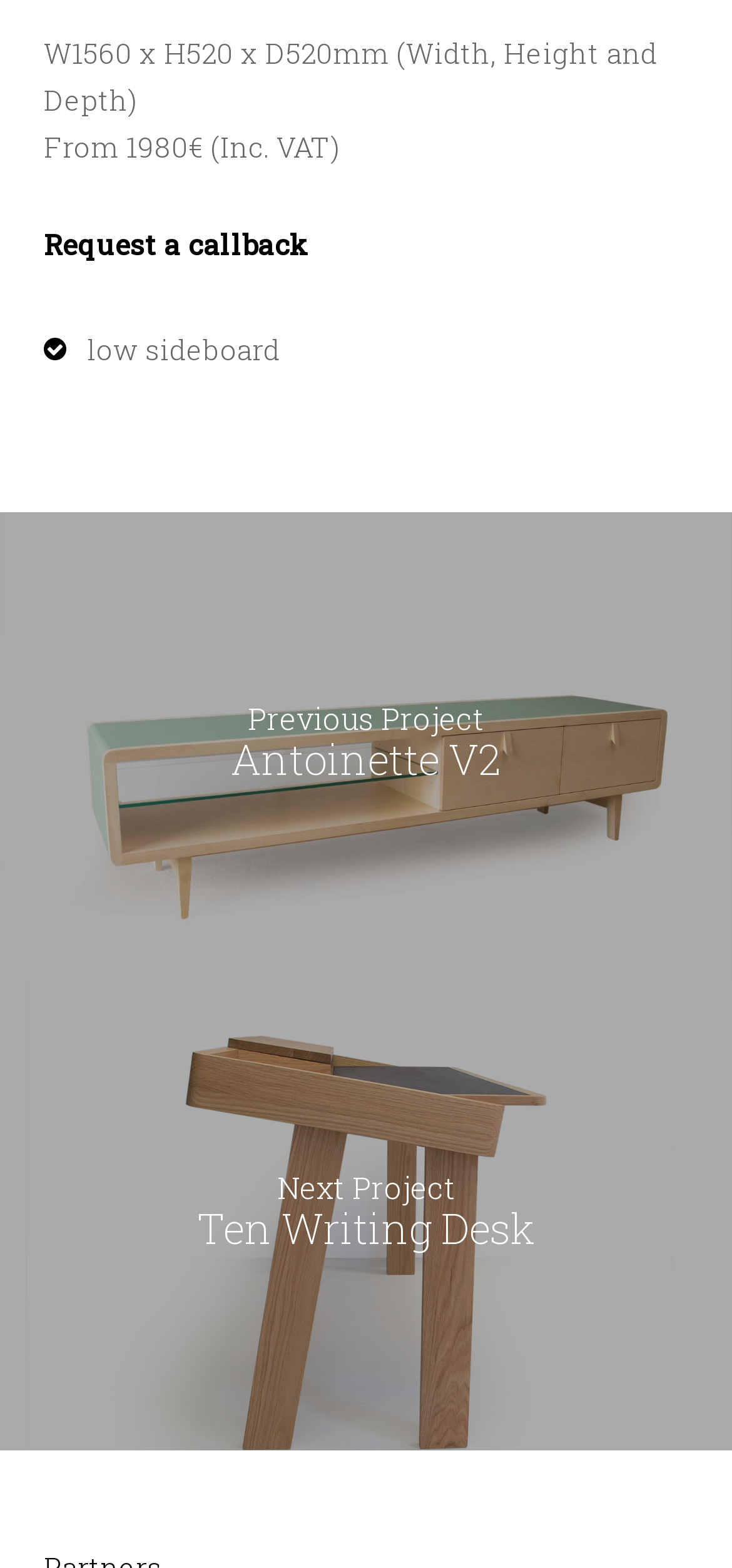What is the price range of the product?
Can you provide a detailed and comprehensive answer to the question?

The price range of the product can be found in the text 'From 1980€ (Inc. VAT)' which is located near the top of the webpage, indicating the starting price of the product including VAT.